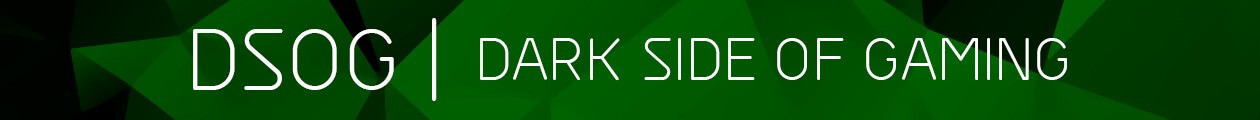Answer the question in a single word or phrase:
What is the font color of the logo?

White